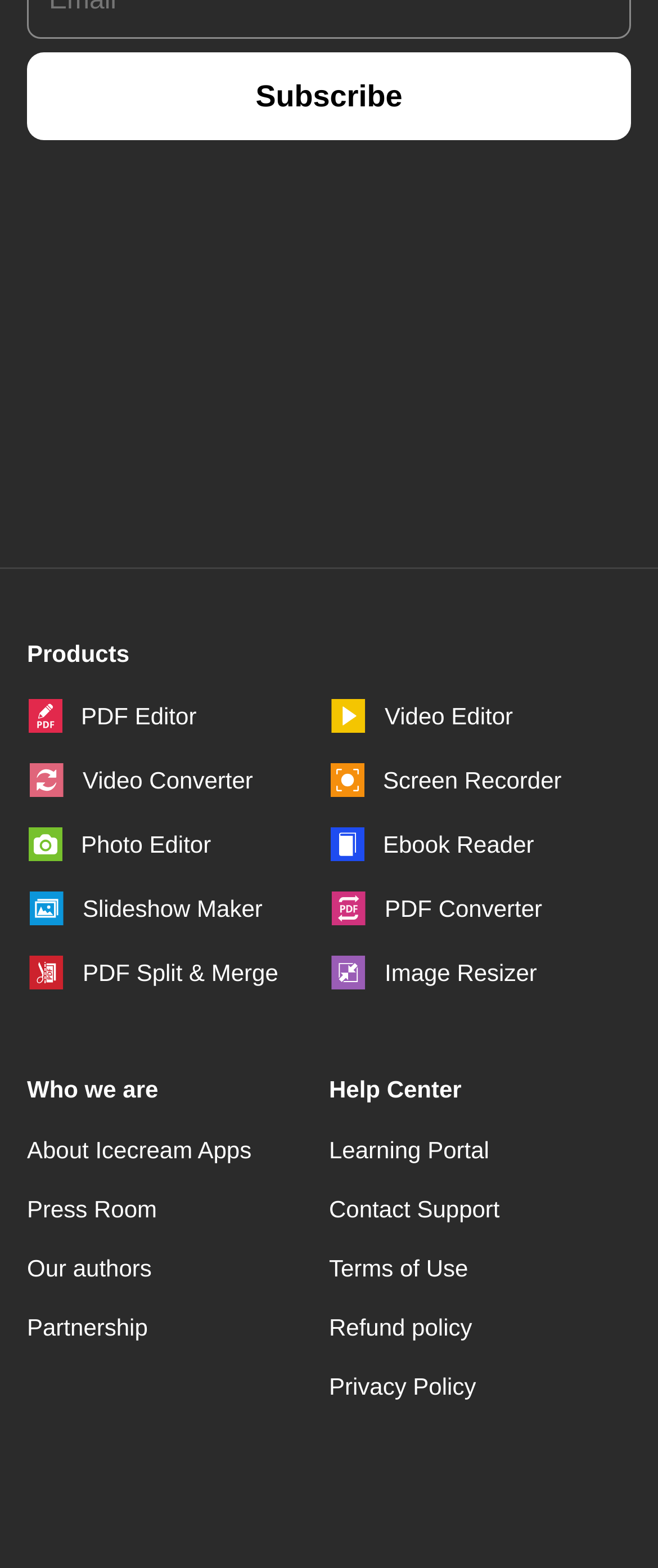Refer to the image and provide an in-depth answer to the question:
How many sections are there on the webpage?

I observed that the webpage has two distinct sections: one with product links and another with links related to 'Who we are' and 'Help Center'.